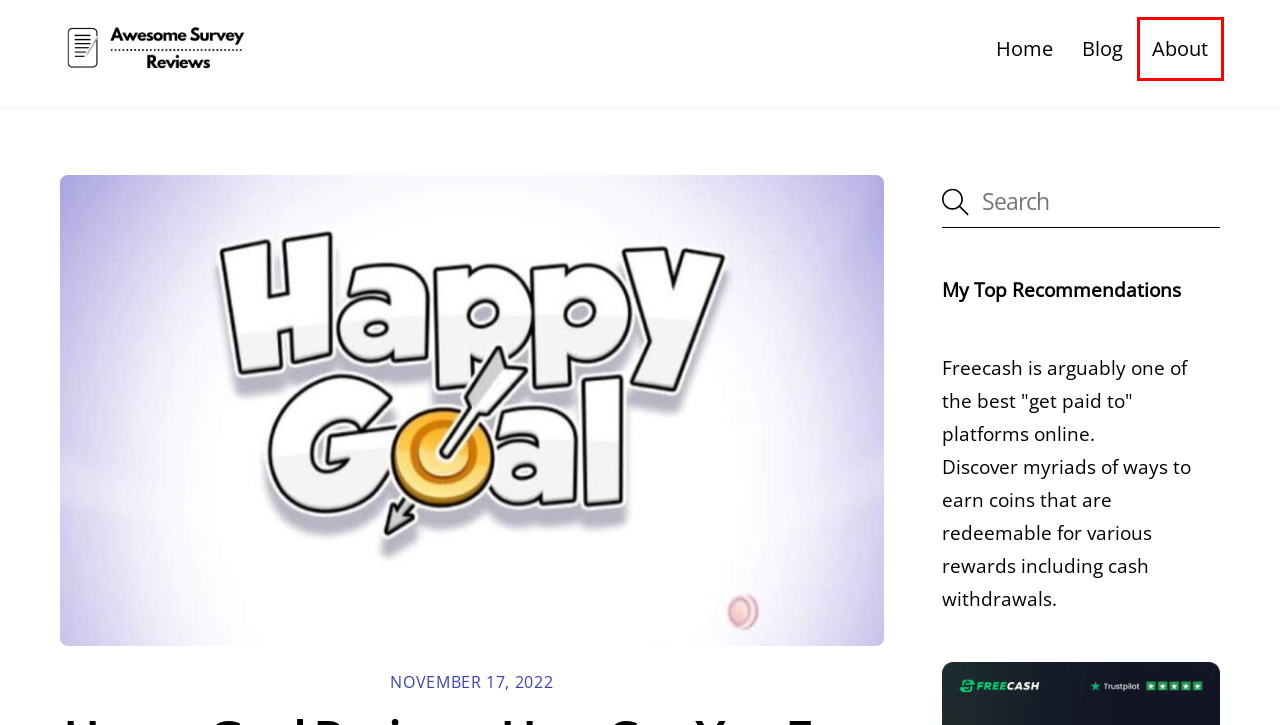Given a screenshot of a webpage with a red bounding box around an element, choose the most appropriate webpage description for the new page displayed after clicking the element within the bounding box. Here are the candidates:
A. Blog - Awesome Survey Reviews
B. Surveys And GPT tasks Frequently Asked Questions
C. About - Awesome Survey Reviews
D. David Lau - Awesome Survey Reviews
E. Freecash Review - Can You Genuinely Earn By Participating In Various Tasks?
F. Awesome Survey Reviews - Ultimate Resources For Survey and GPT Platforms
G. Bubble Match Review - Is $300 Even Earnable?
H. Privacy Policy - Awesome Survey Reviews

C